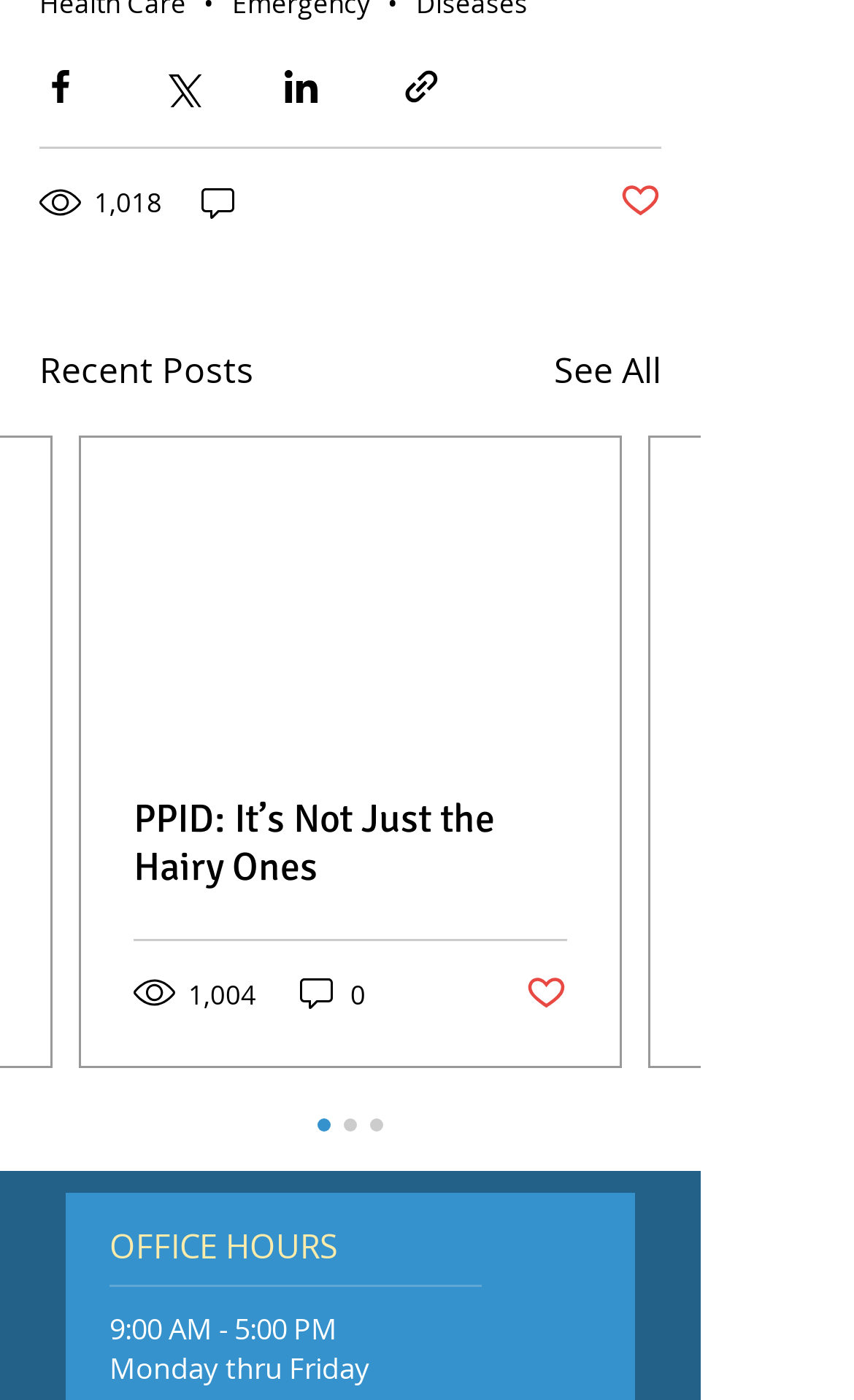Answer the following inquiry with a single word or phrase:
What is the number of views for the first post?

1,018